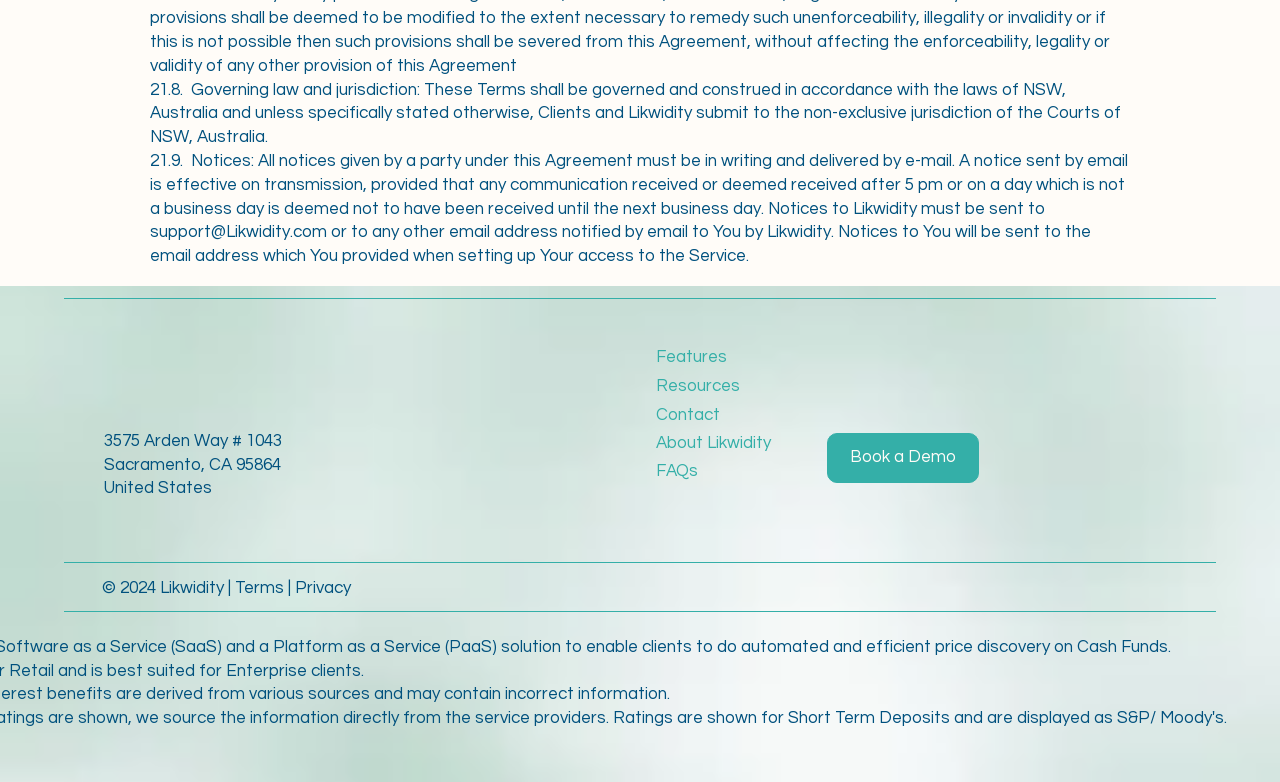Answer the question with a single word or phrase: 
What is the purpose of the 'Book a Demo' button?

To book a demo